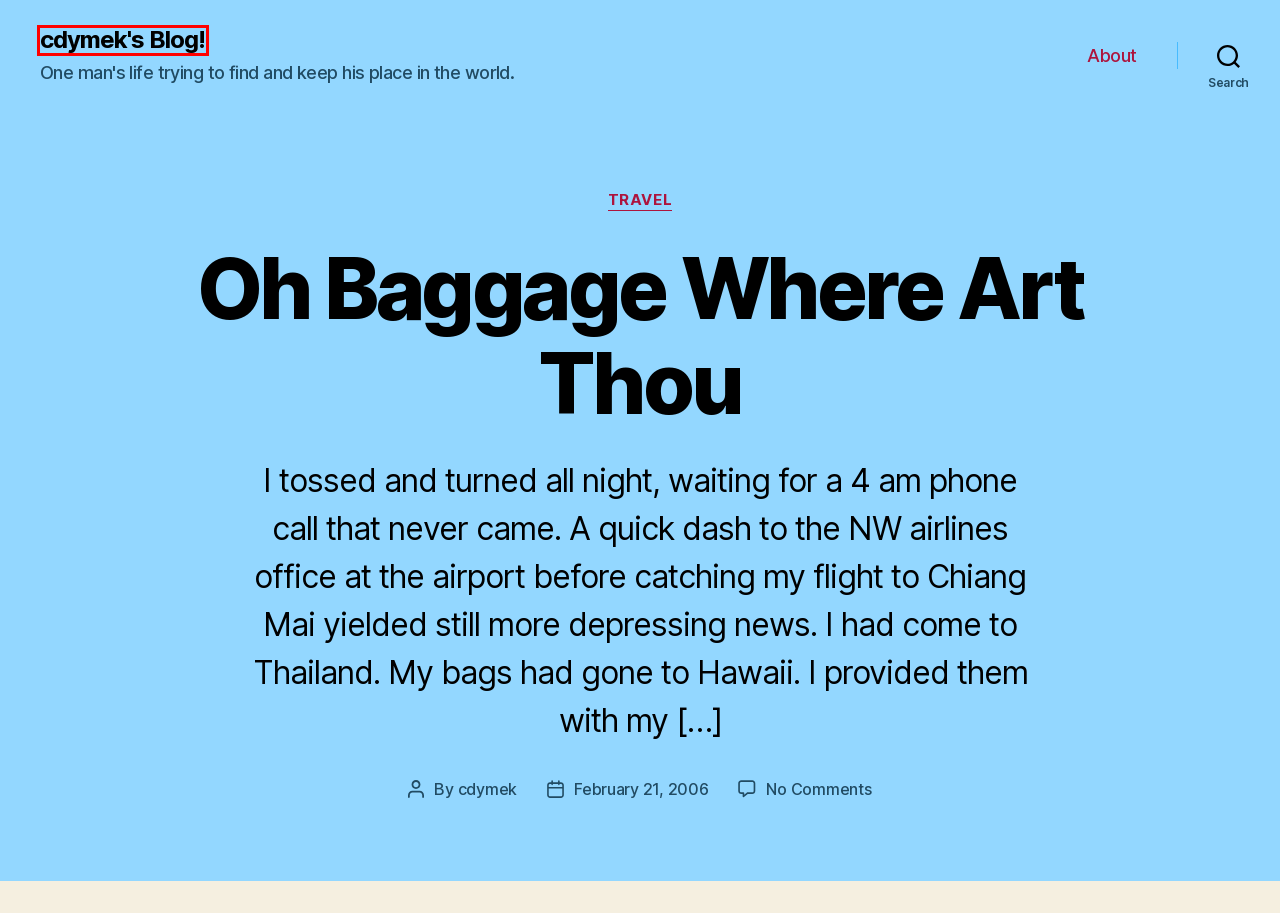You are given a screenshot depicting a webpage with a red bounding box around a UI element. Select the description that best corresponds to the new webpage after clicking the selected element. Here are the choices:
A. cdymek – cdymek's Blog!
B. December 2004 – cdymek's Blog!
C. Travel – cdymek's Blog!
D. July 2009 – cdymek's Blog!
E. September 2014 – cdymek's Blog!
F. September 2006 – cdymek's Blog!
G. cdymek's Blog! – One man's life trying to find and keep his place in the world.
H. About – cdymek's Blog!

G